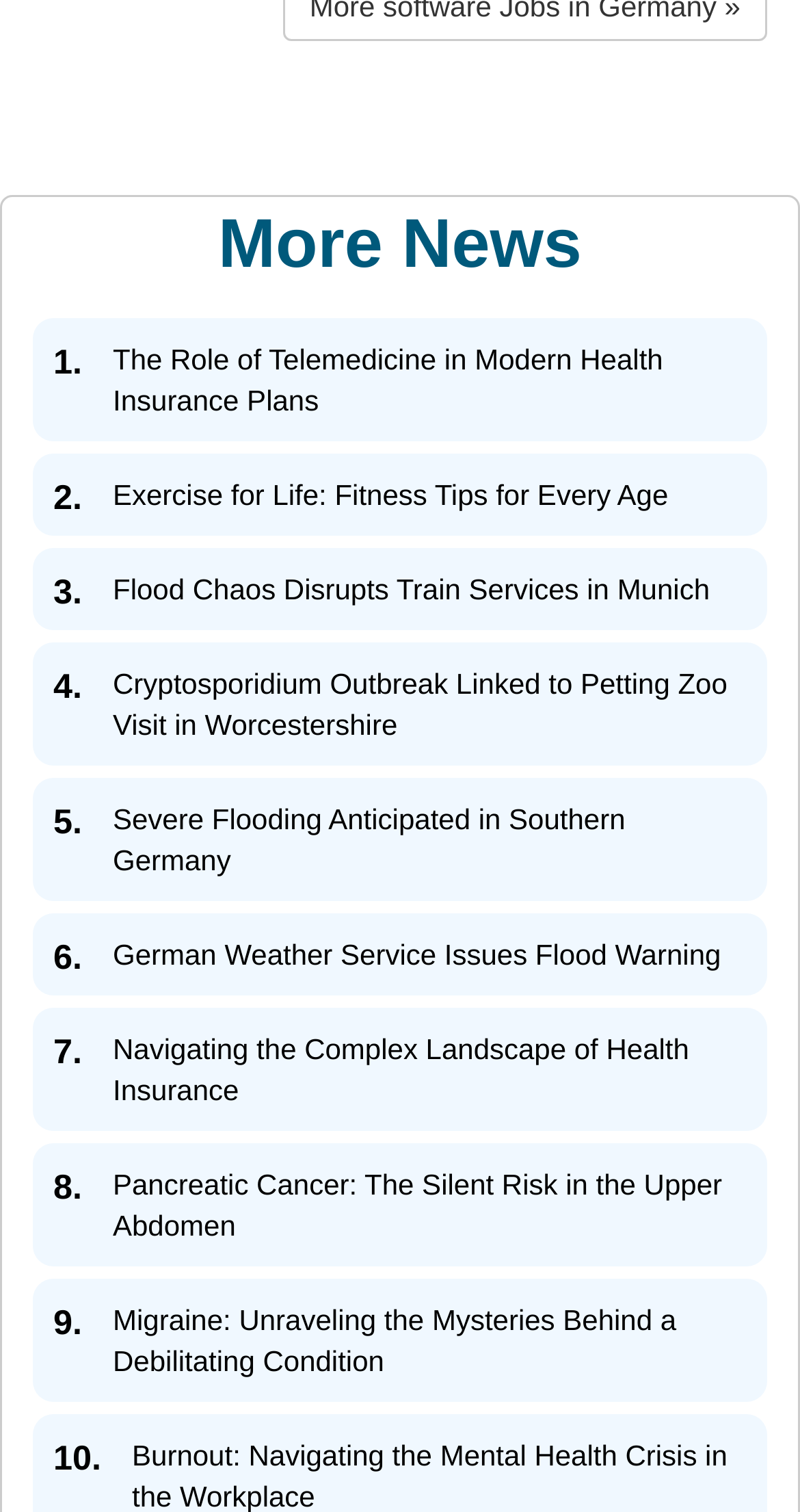Give a concise answer using one word or a phrase to the following question:
Is the webpage focused on a specific country?

Yes, Germany